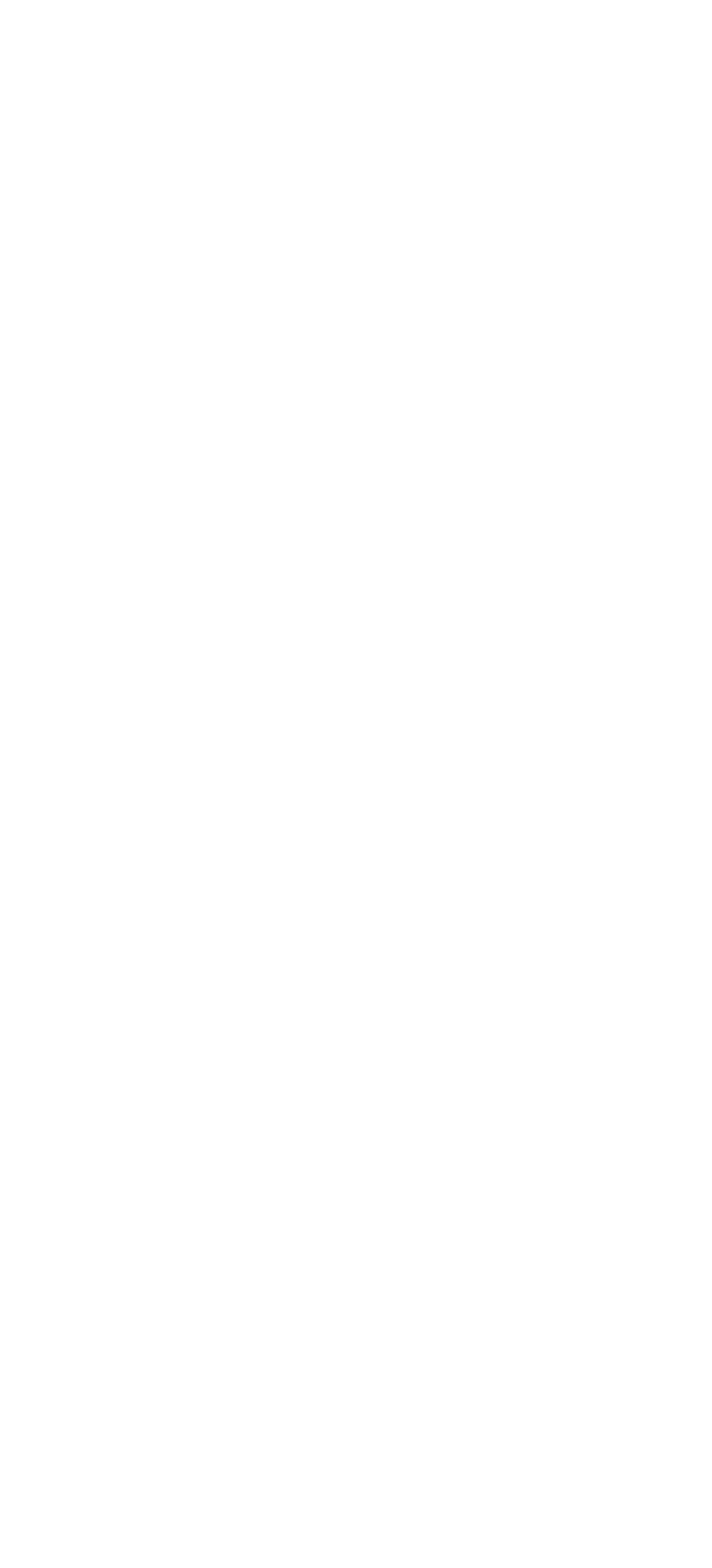Please determine the bounding box coordinates of the element's region to click for the following instruction: "Learn about Flickering Myth".

[0.539, 0.862, 0.666, 0.886]